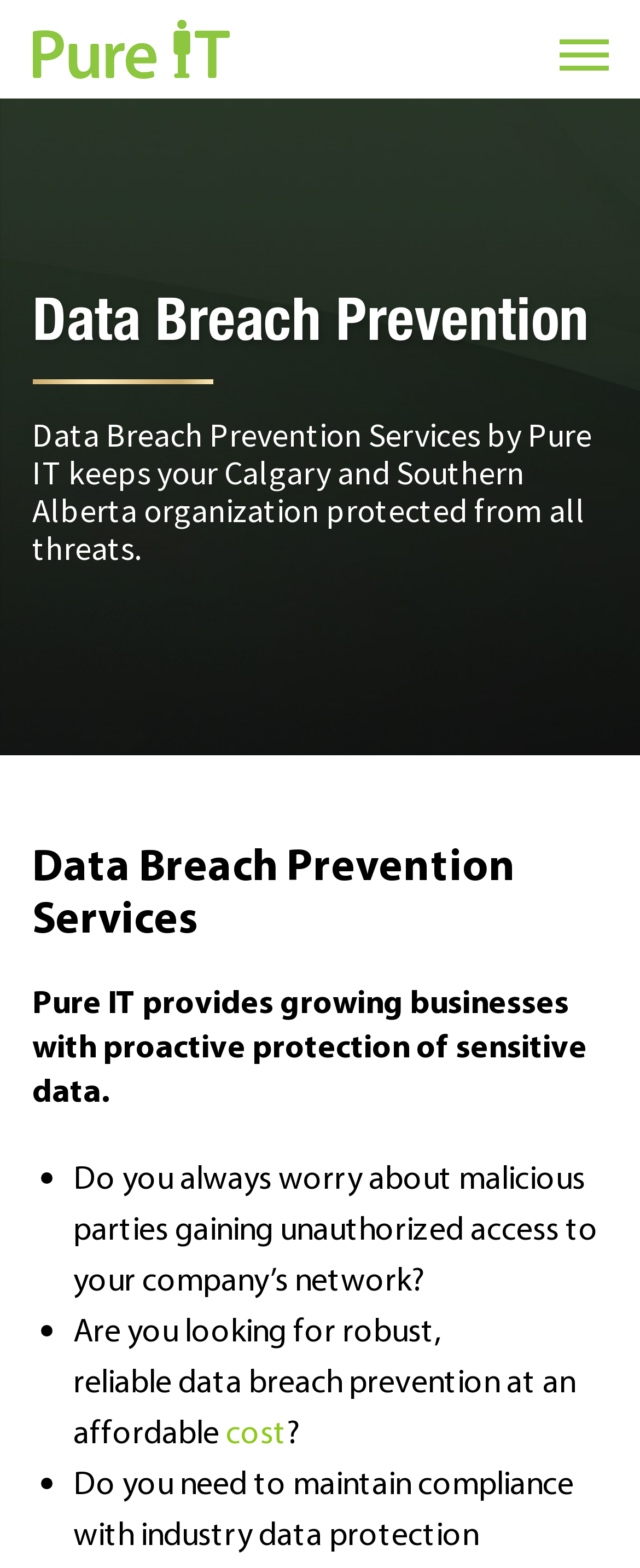What is the main service provided by this company?
Please answer the question with a detailed response using the information from the screenshot.

I found the main service provided by this company by looking at the heading elements on the webpage. The heading 'Data Breach Prevention' is prominently displayed on the webpage, and it's also mentioned in the subheading 'Data Breach Prevention Services by Pure IT keeps your Calgary and Southern Alberta organization protected from all threats.' This suggests that data breach prevention is the main service provided by this company.